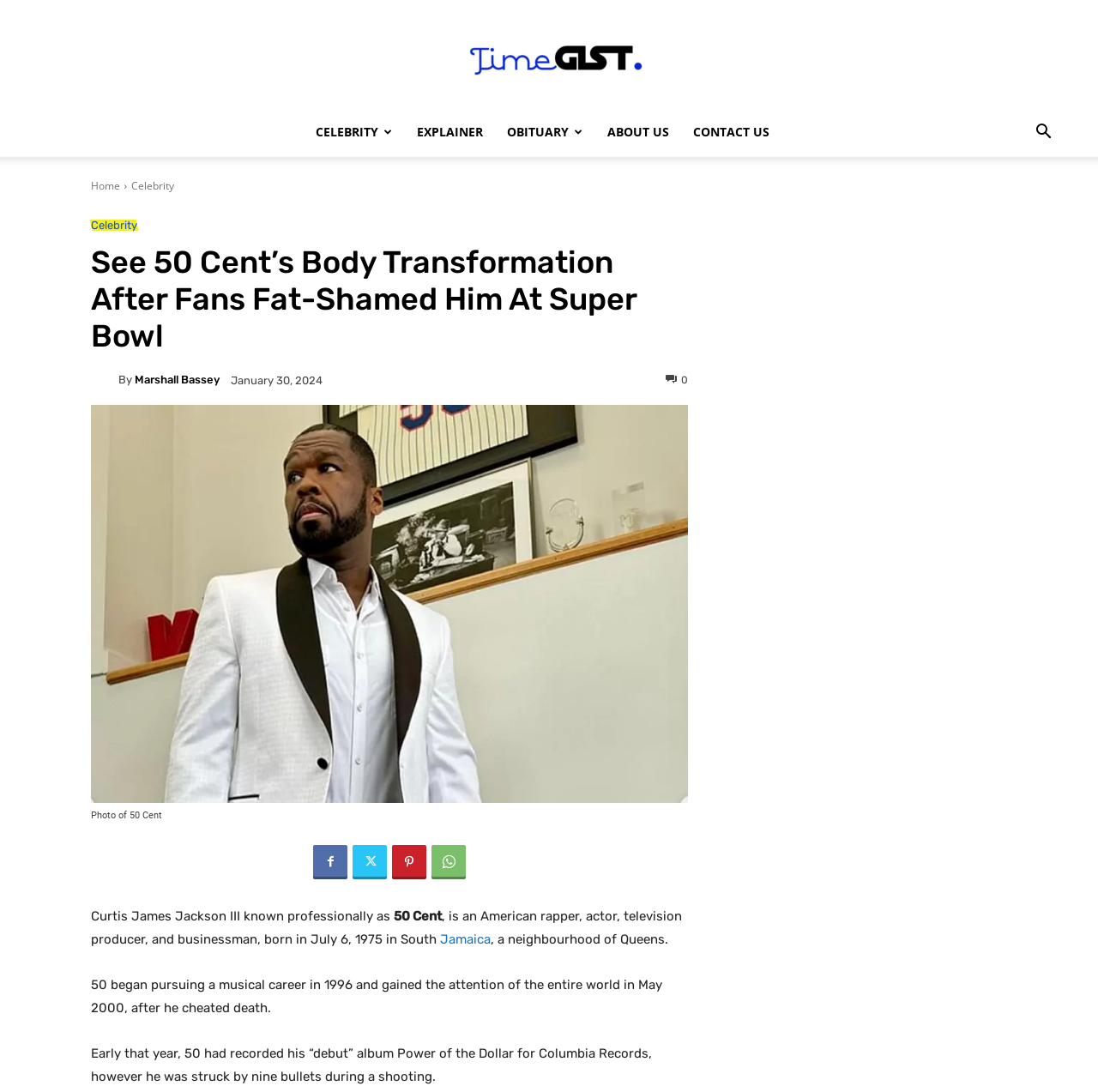What is the profession of Curtis James Jackson III?
Provide an in-depth and detailed explanation in response to the question.

The text states that Curtis James Jackson III, known professionally as 50 Cent, is an American rapper, actor, television producer, and businessman.